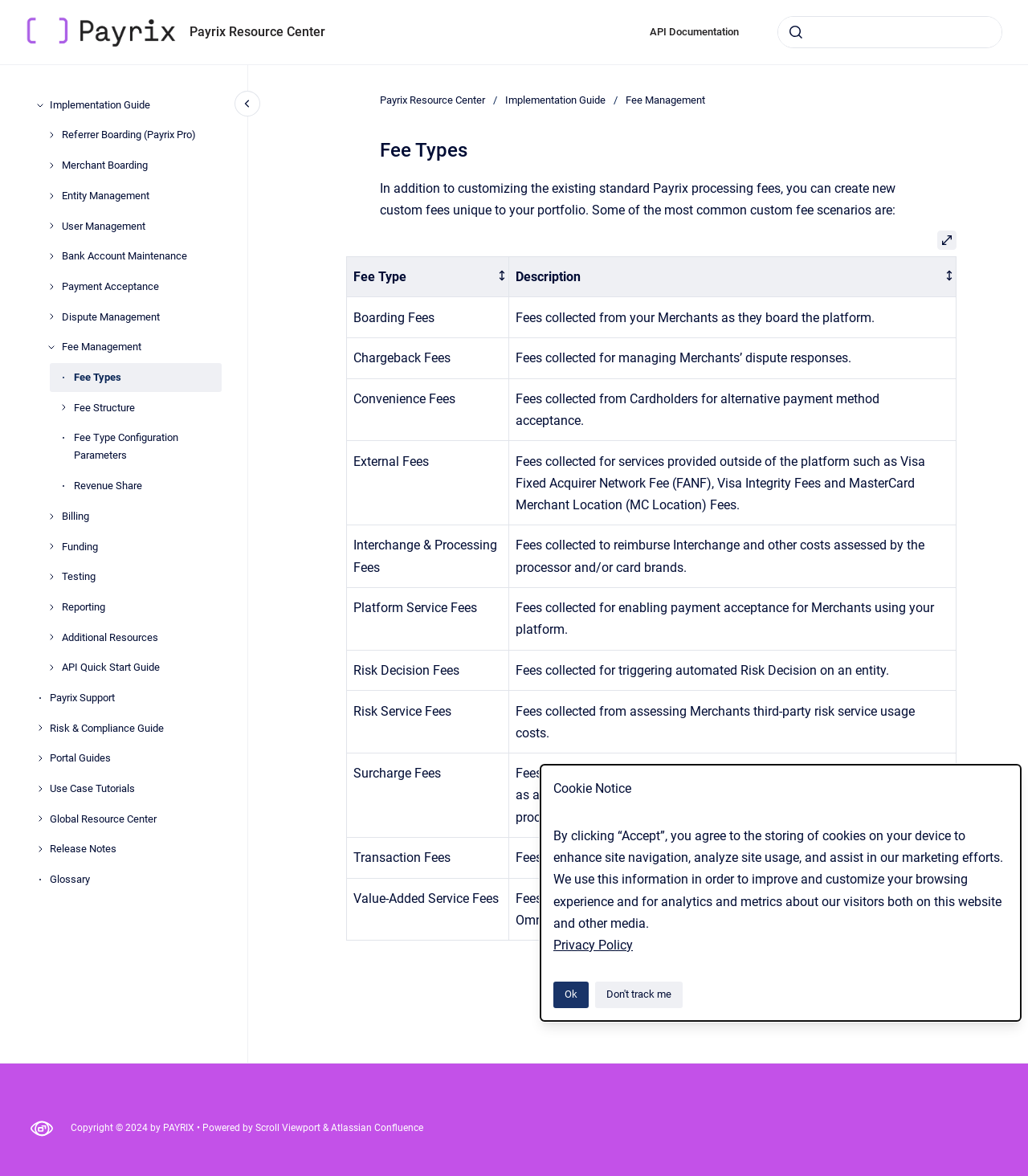Locate the UI element described as follows: "Payrix Resource Center". Return the bounding box coordinates as four float numbers between 0 and 1 in the order [left, top, right, bottom].

[0.184, 0.01, 0.316, 0.045]